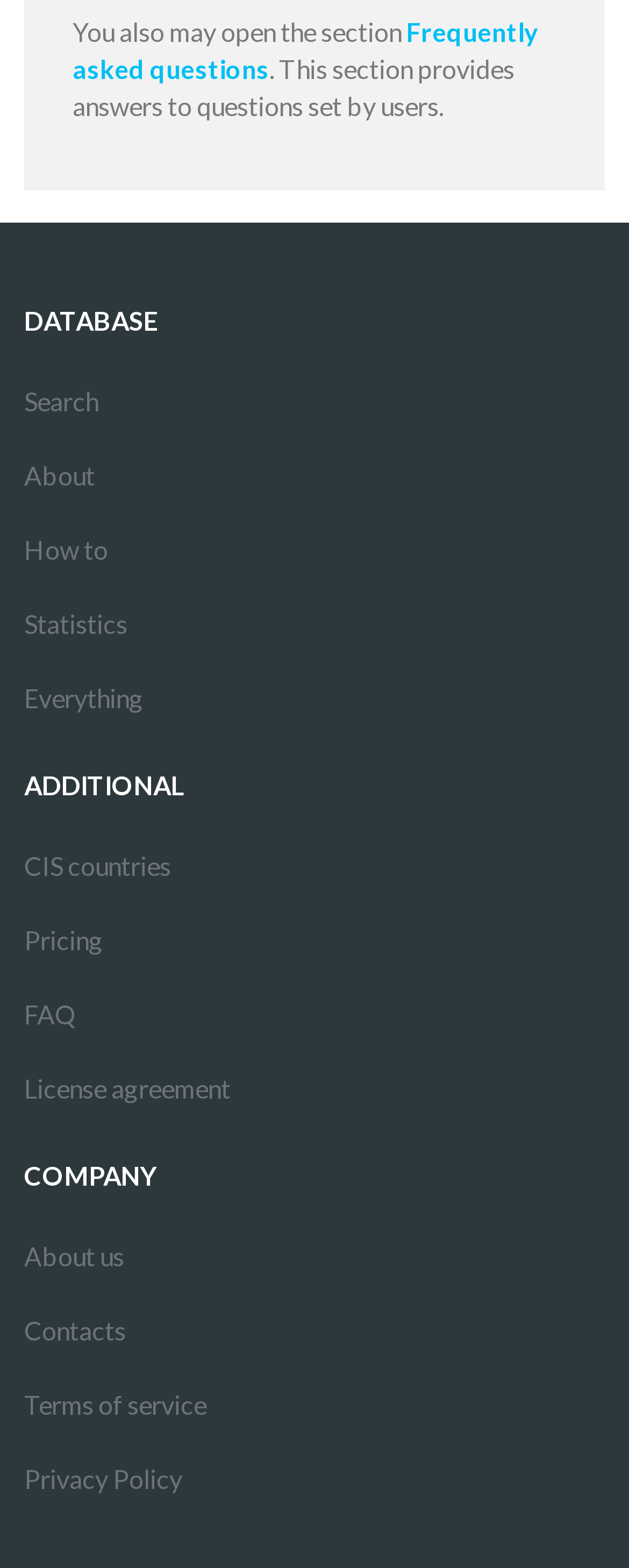Provide the bounding box coordinates of the area you need to click to execute the following instruction: "View frequently asked questions".

[0.115, 0.01, 0.856, 0.053]